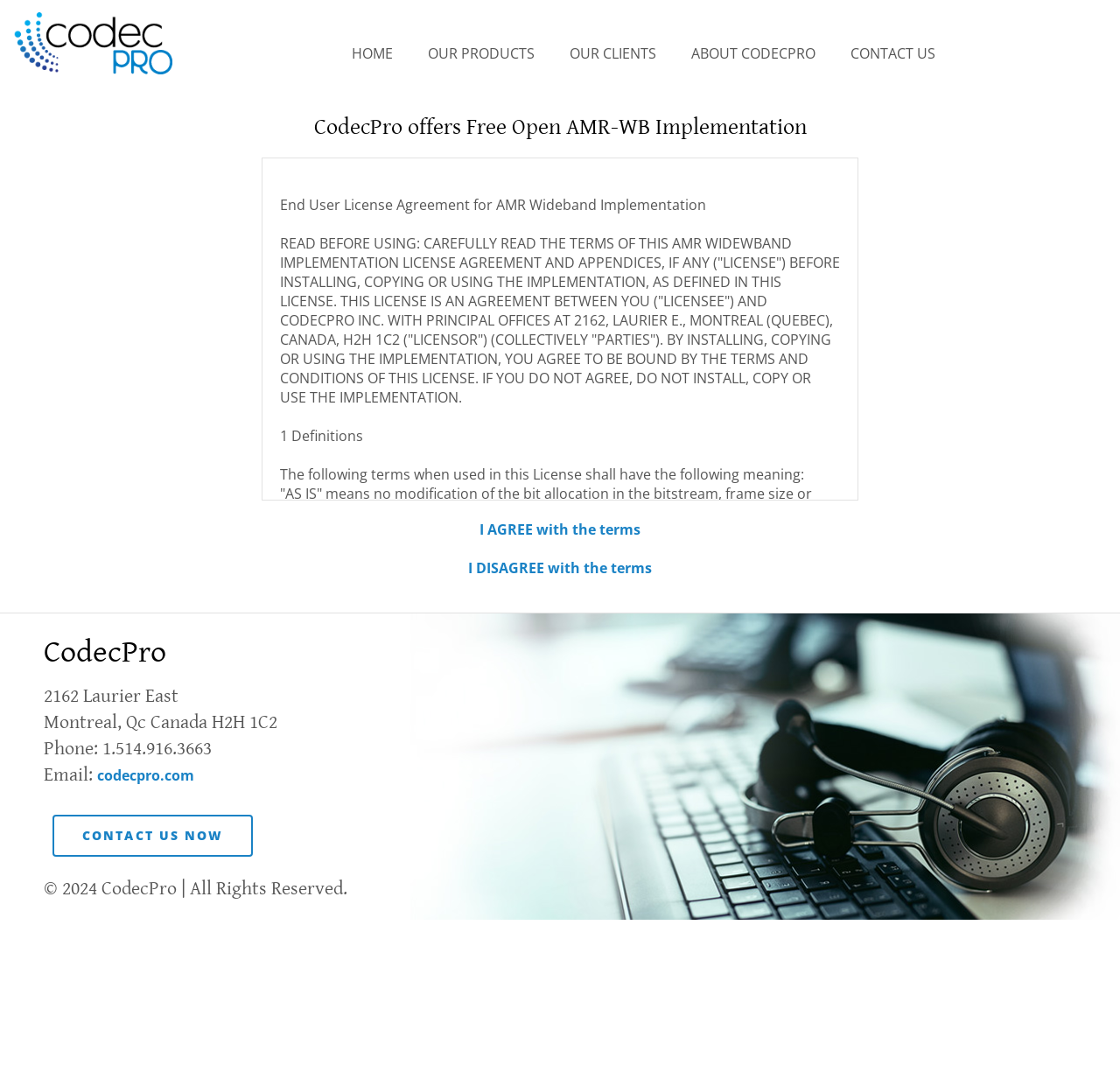Please identify the bounding box coordinates of the area that needs to be clicked to fulfill the following instruction: "Click on the HOME link."

[0.314, 0.032, 0.351, 0.058]